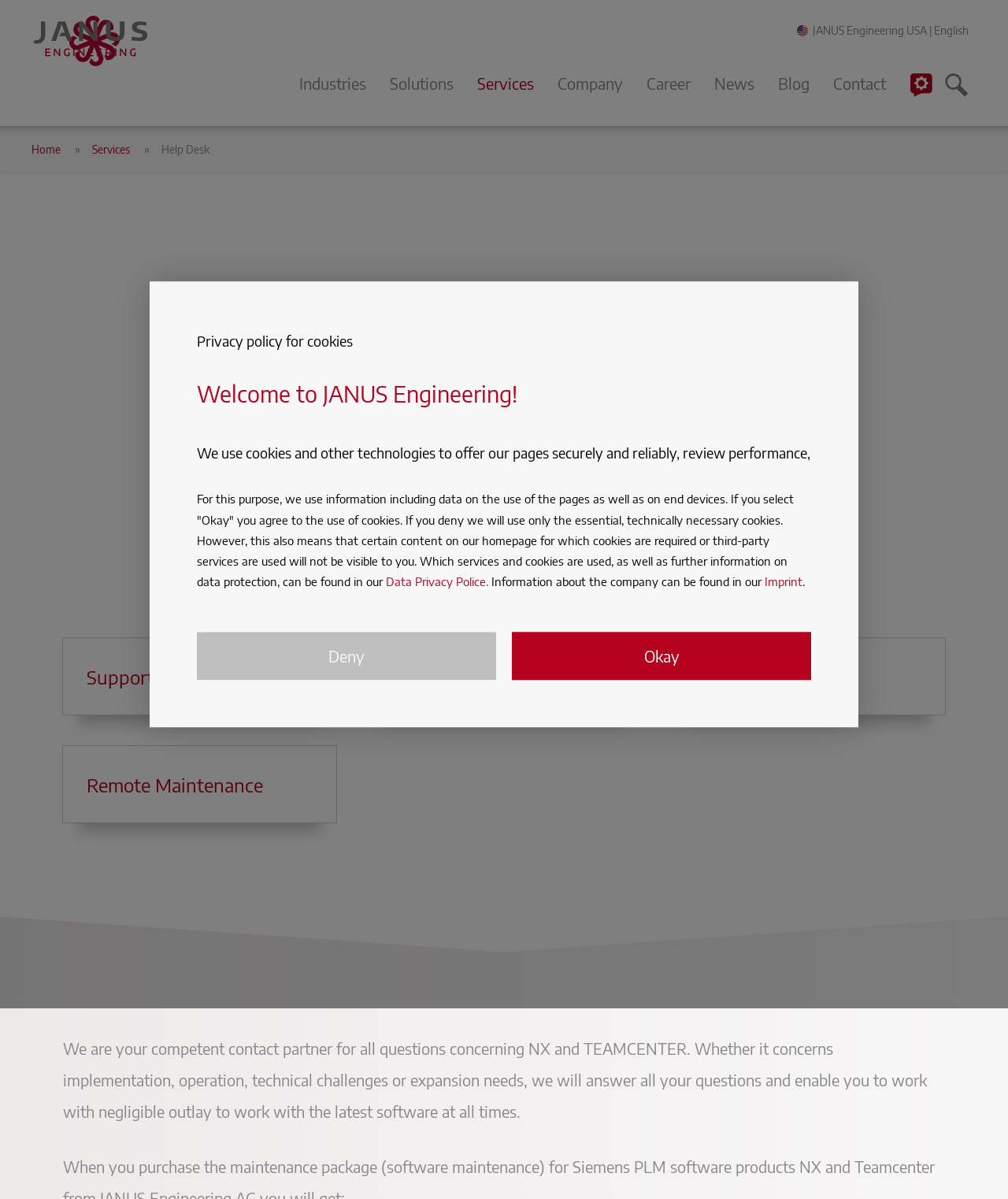Determine the bounding box coordinates of the UI element that matches the following description: "Upload". The coordinates should be four float numbers between 0 and 1 in the format [left, top, right, bottom].

[0.365, 0.532, 0.635, 0.596]